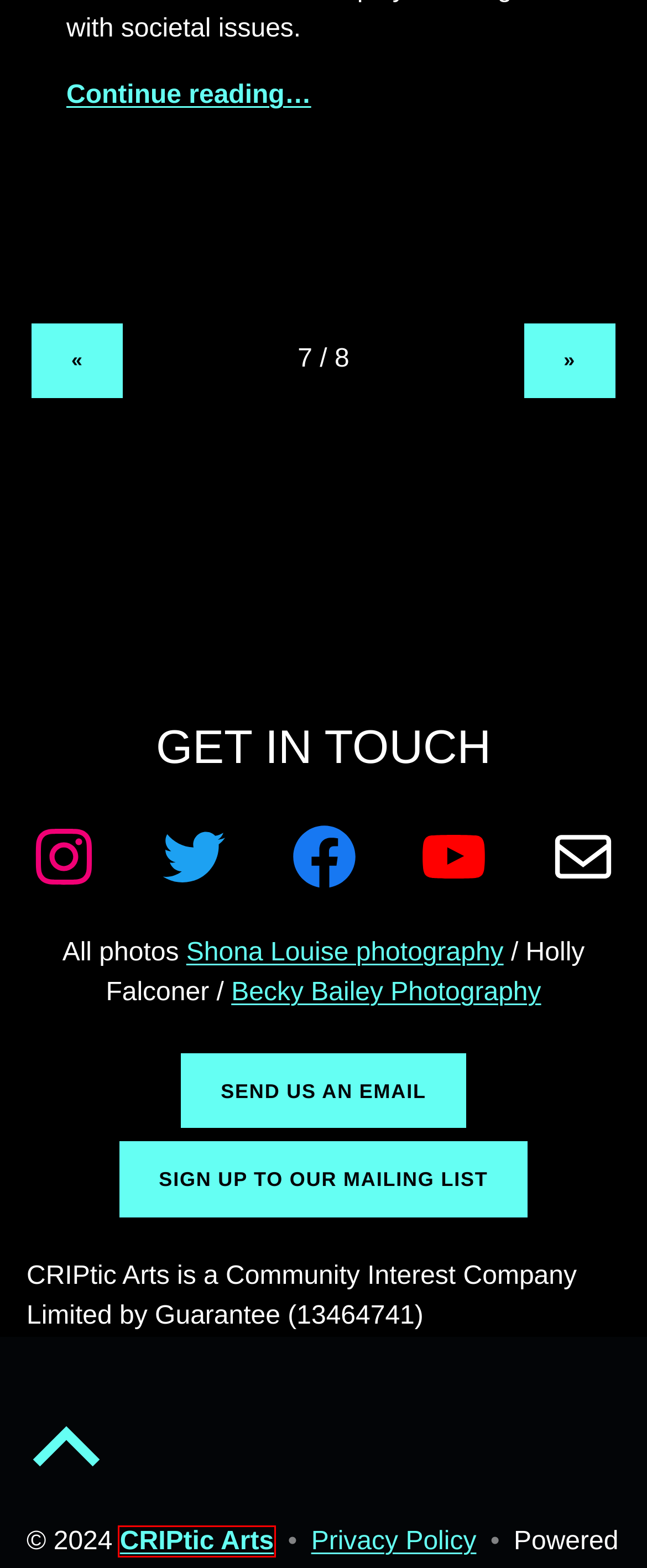You have a screenshot of a webpage with a red bounding box highlighting a UI element. Your task is to select the best webpage description that corresponds to the new webpage after clicking the element. Here are the descriptions:
A. Z. News - Page 6 of 8 - CRIPtic Arts
B. Performer: Oli Isaac - CRIPtic Arts - the best of physical theatre
C. Shona Louise Photography
D. Cookie Policy (UK) - CRIPtic Arts
E. Z. News - Page 8 of 8 - CRIPtic Arts
F. How to create your own living diorama - CRIPtic Arts
G. Social Media, Promotion, Networking and PR - CRIPtic Arts
H. CRIPtic Arts - the disability arts hub

H